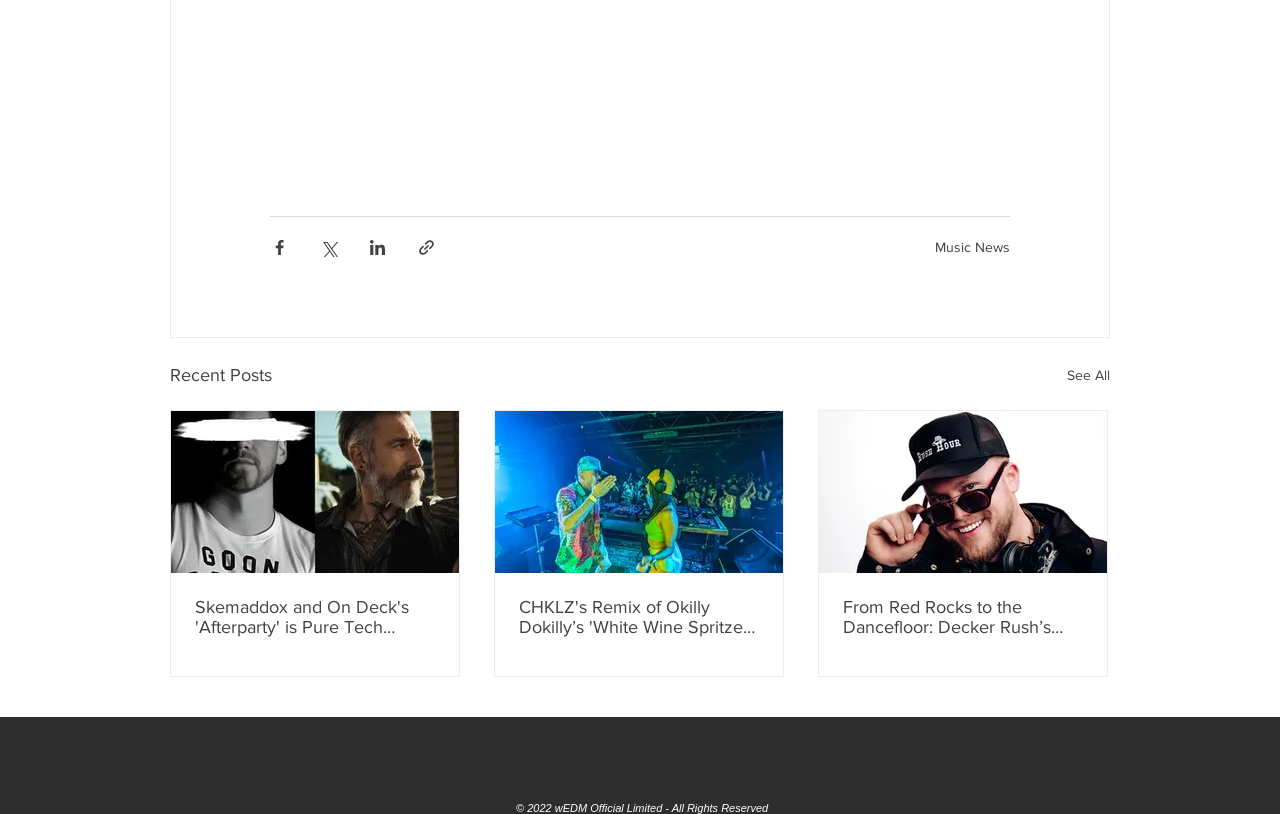Please determine the bounding box coordinates of the element's region to click in order to carry out the following instruction: "Share via Facebook". The coordinates should be four float numbers between 0 and 1, i.e., [left, top, right, bottom].

[0.211, 0.292, 0.226, 0.315]